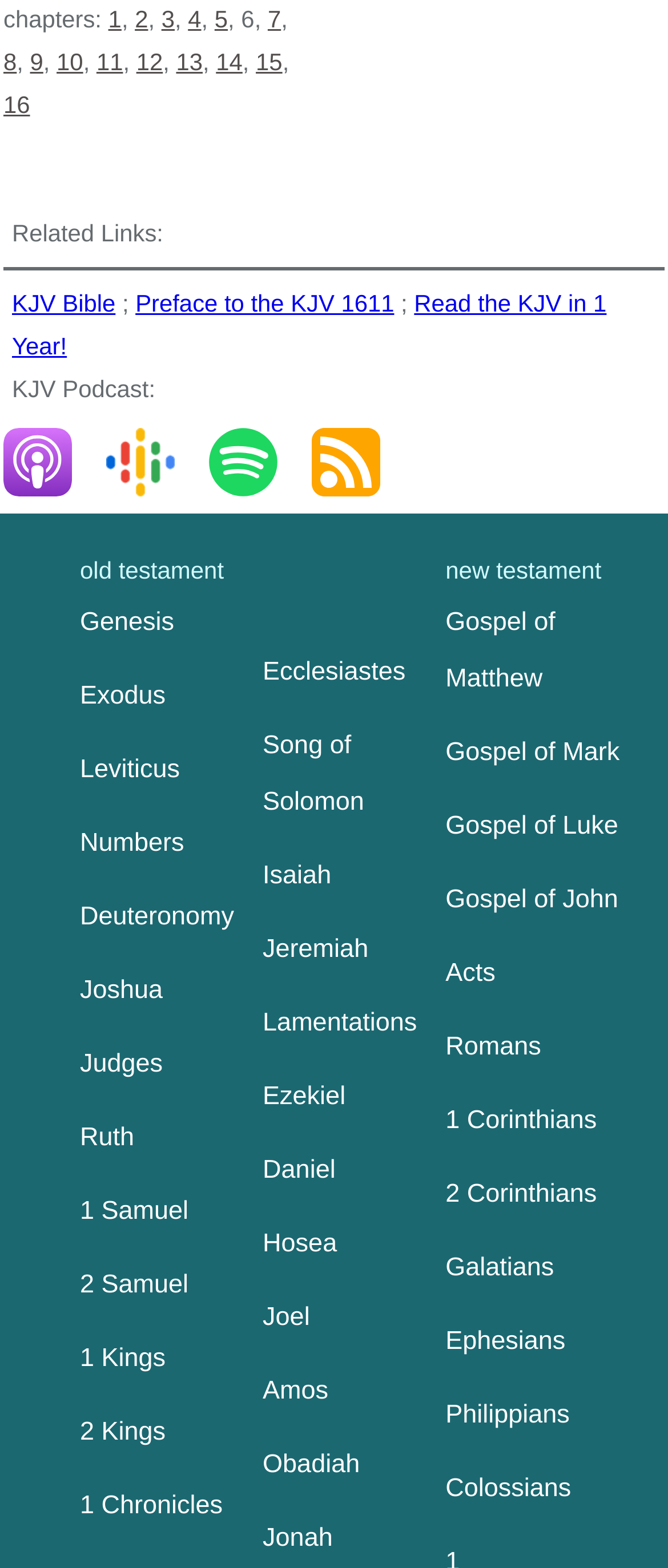How many links are under the 'New Testament' heading? Look at the image and give a one-word or short phrase answer.

13